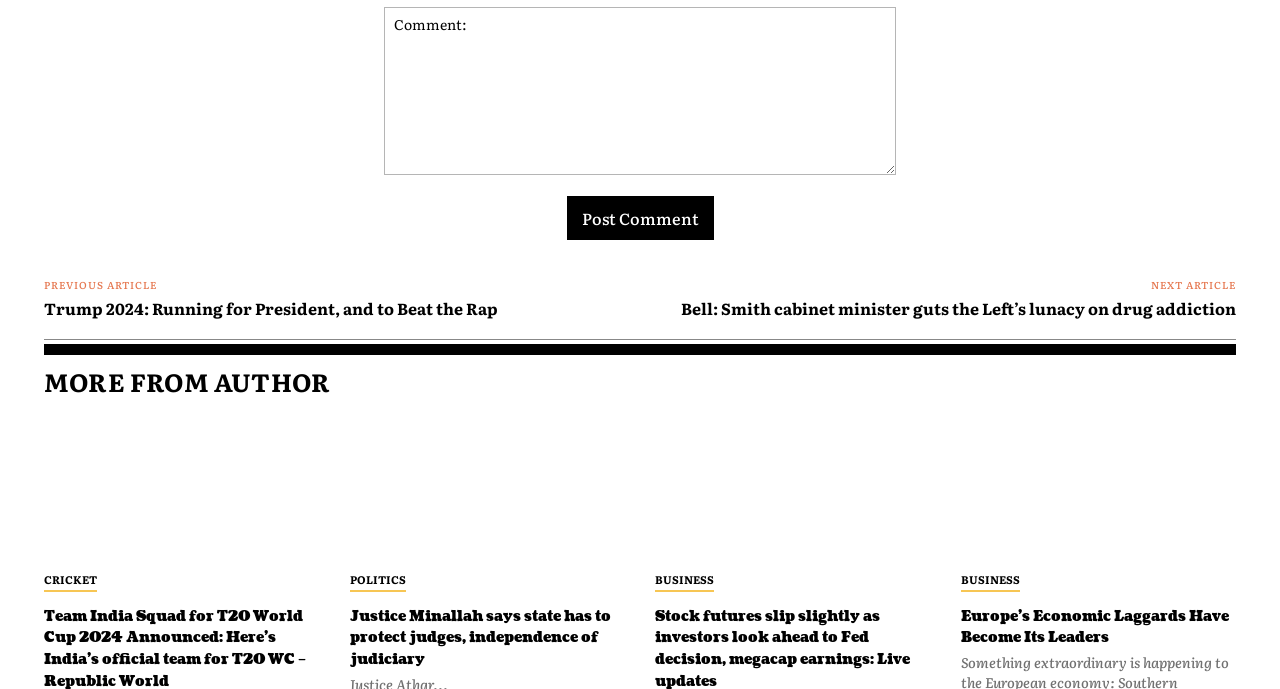Please identify the bounding box coordinates of the element's region that should be clicked to execute the following instruction: "read the article about Trump 2024". The bounding box coordinates must be four float numbers between 0 and 1, i.e., [left, top, right, bottom].

[0.034, 0.429, 0.389, 0.464]